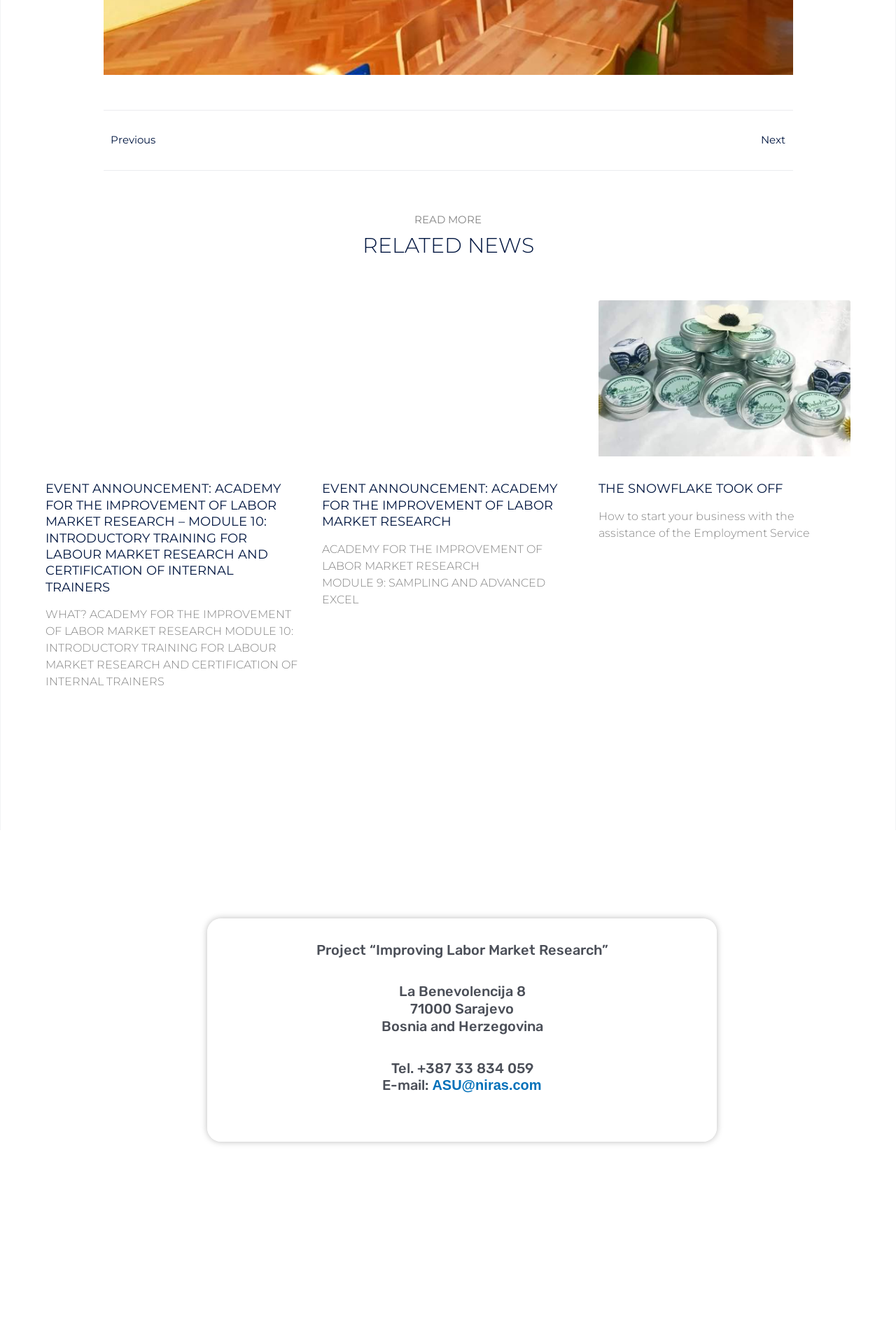Identify the bounding box coordinates for the region to click in order to carry out this instruction: "Read more about 'EVENT ANNOUNCEMENT: ACADEMY FOR THE IMPROVEMENT OF LABOR MARKET RESEARCH – MODULE 10: INTRODUCTORY TRAINING FOR LABOUR MARKET RESEARCH AND CERTIFICATION OF INTERNAL TRAINERS'". Provide the coordinates using four float numbers between 0 and 1, formatted as [left, top, right, bottom].

[0.051, 0.364, 0.313, 0.45]